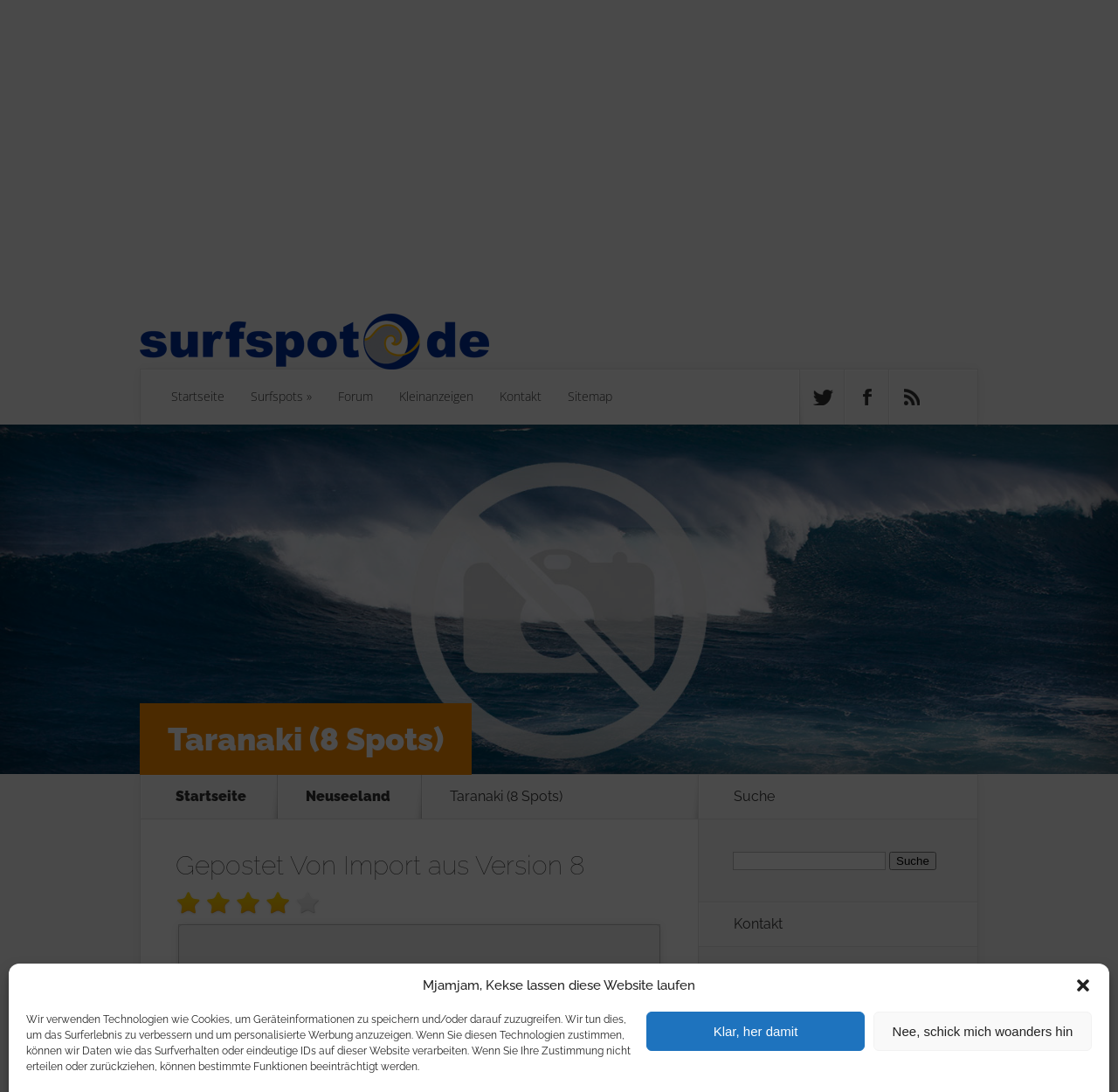What is the name of the website?
Please provide a comprehensive answer to the question based on the webpage screenshot.

The name of the website is obtained from the image element 'surfspot.de' which is located at the top of the webpage.